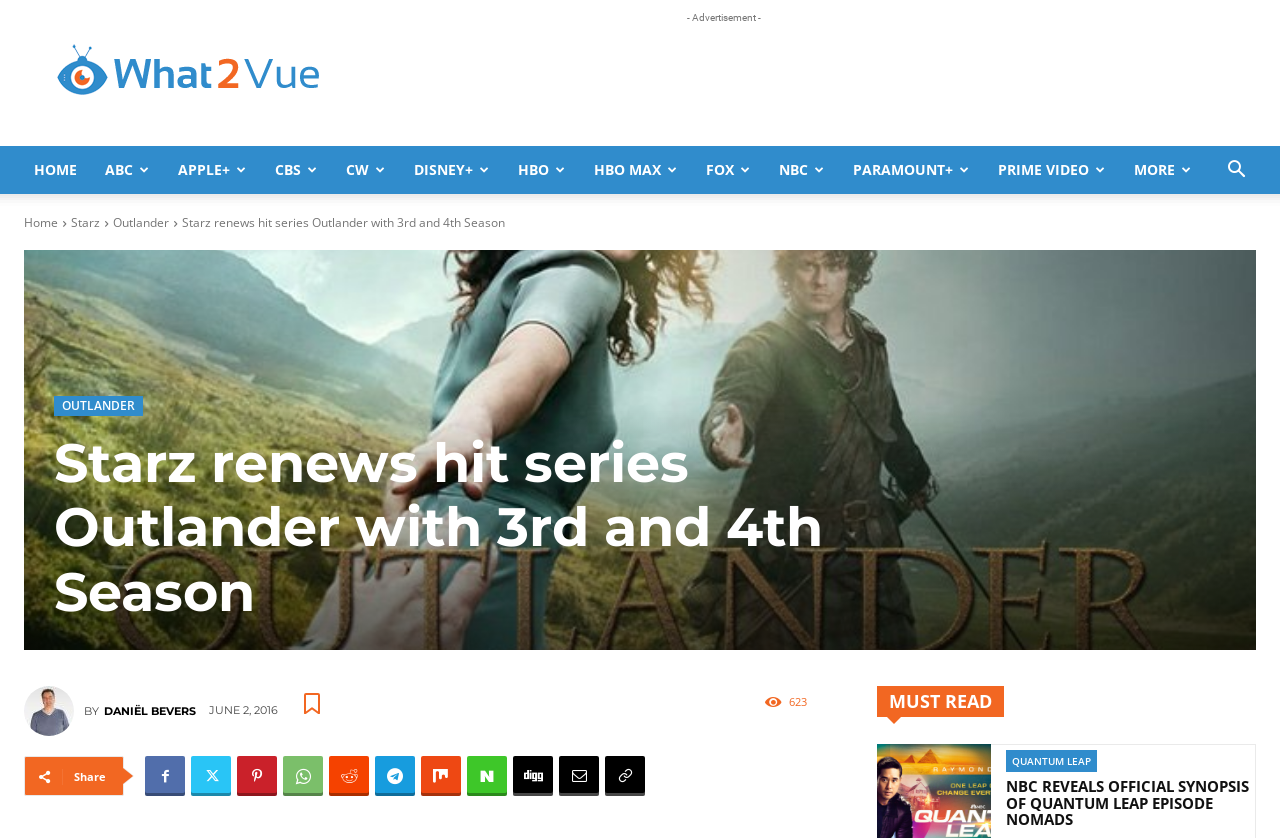Identify the bounding box coordinates of the element to click to follow this instruction: 'Go to the Home page'. Ensure the coordinates are four float values between 0 and 1, provided as [left, top, right, bottom].

None